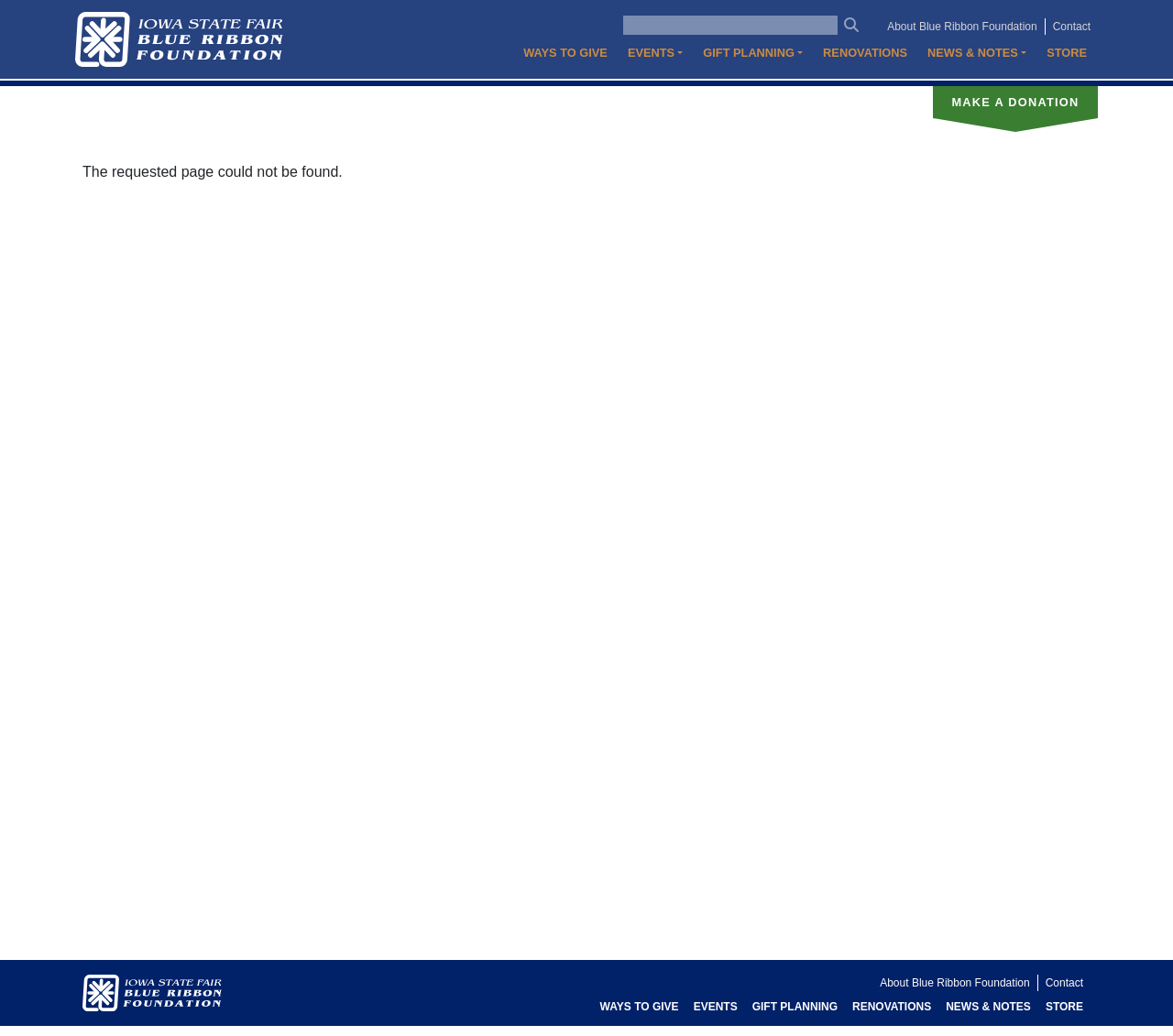Use a single word or phrase to answer the question: What is the location of the 'Home' link?

Top left corner